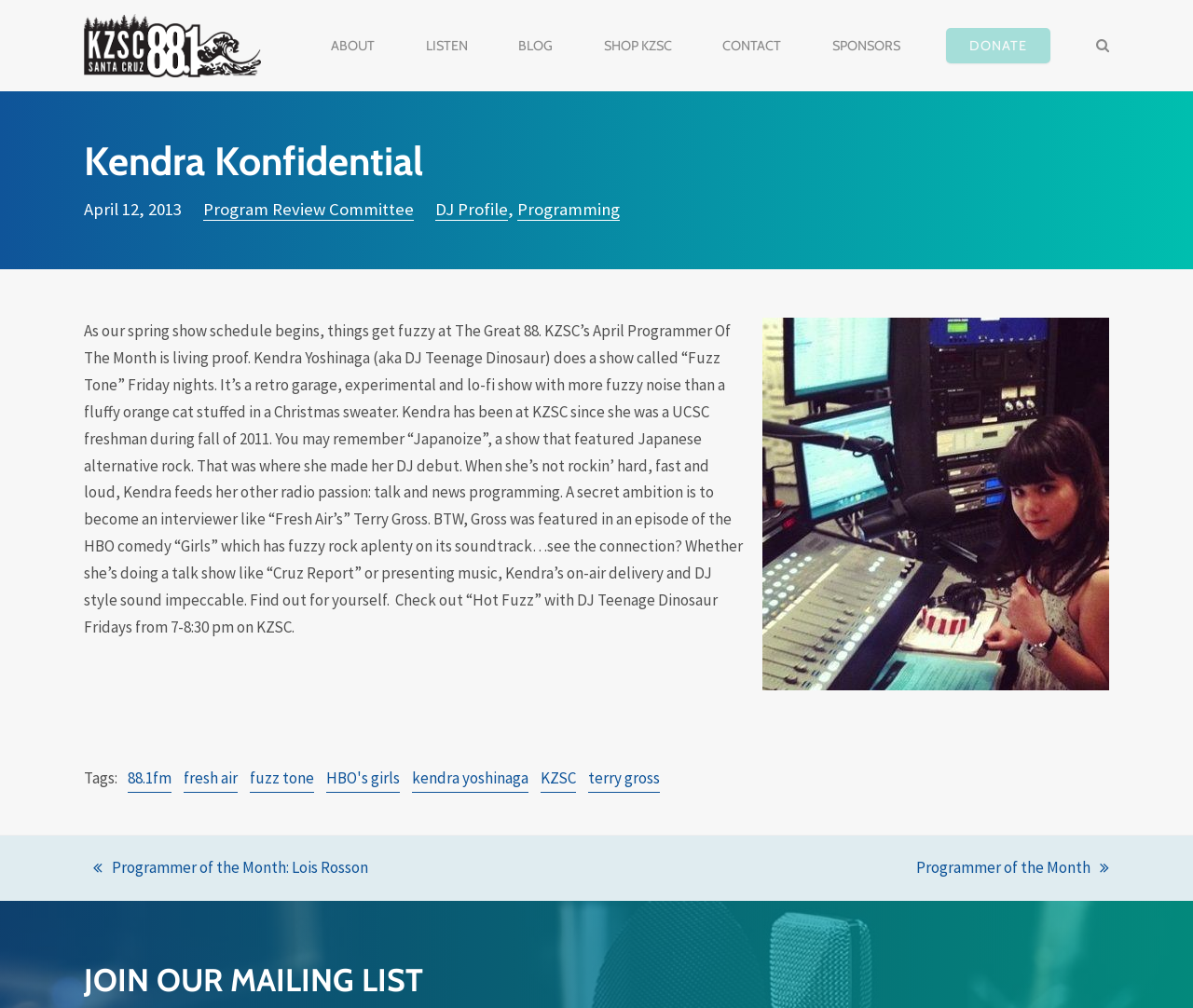Please determine the bounding box coordinates of the clickable area required to carry out the following instruction: "Visit the BLOG page". The coordinates must be four float numbers between 0 and 1, represented as [left, top, right, bottom].

[0.423, 0.018, 0.475, 0.073]